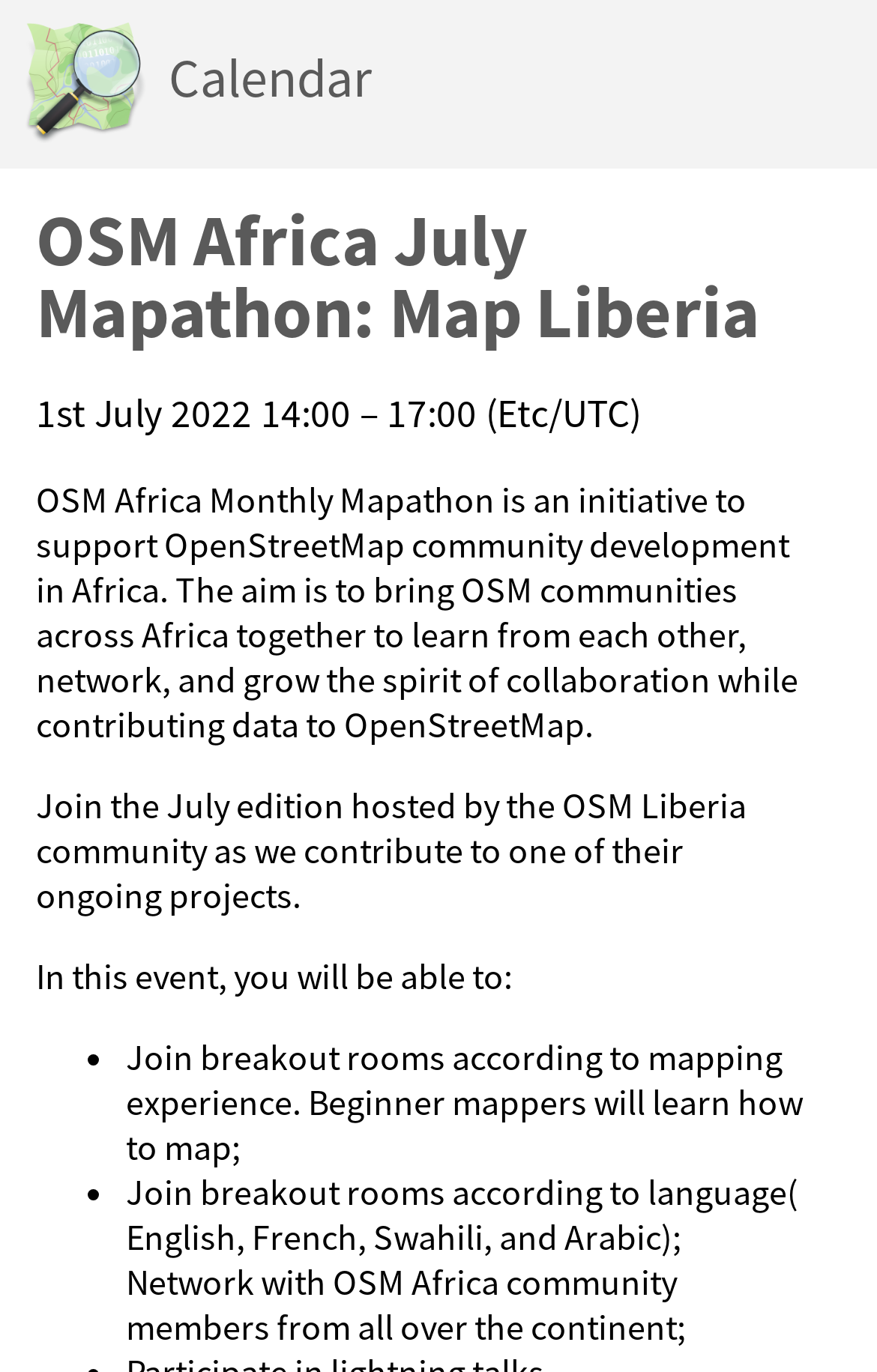What is the purpose of the OSM Africa Monthly Mapathon?
Using the image as a reference, deliver a detailed and thorough answer to the question.

I found the purpose by reading the StaticText element with the content 'OSM Africa Monthly Mapathon is an initiative to support OpenStreetMap community development in Africa.' which is located at [0.041, 0.348, 0.91, 0.544].